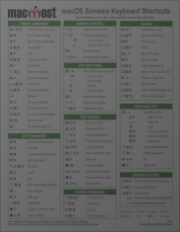Paint a vivid picture with your words by describing the image in detail.

The image displays a guide titled "macOS Sonoma Keyboard Shortcuts" provided by MacMost. This visually arranged reference highlights essential keyboard shortcuts for various functions within the macOS Sonoma operating system. It includes sections that categorize shortcuts for general system controls, app switches, text editing, and more, making it an invaluable resource for Mac users looking to enhance their productivity. The layout features clear labeling and intuitive organization, allowing users to quickly locate the shortcuts relevant to their tasks. The overall design is professional, aligning with MacMost's branding.